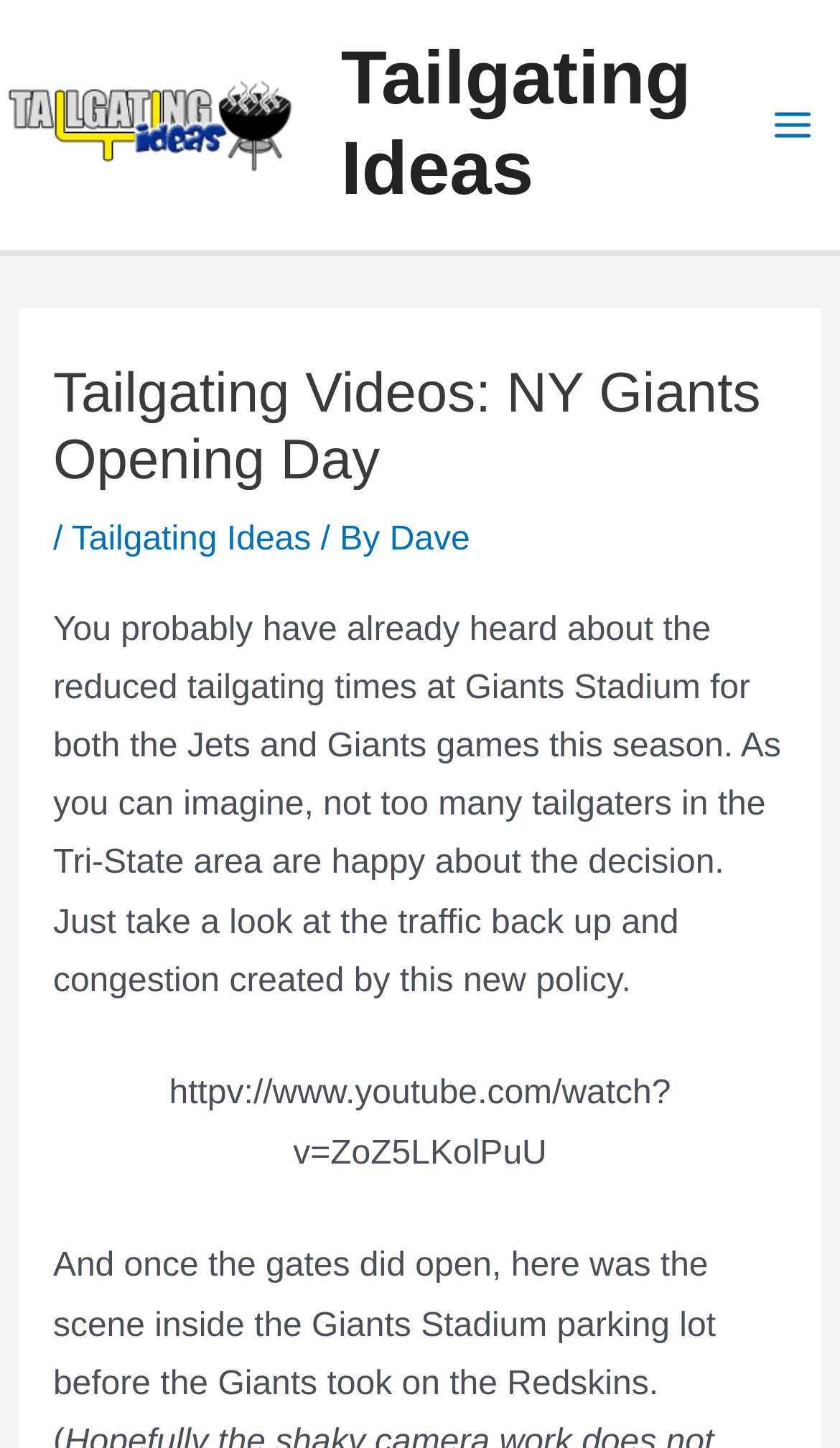What is the URL of the YouTube video mentioned on the webpage?
Please utilize the information in the image to give a detailed response to the question.

The URL of the YouTube video mentioned on the webpage is httpv://www.youtube.com/watch?v=ZoZ5LKolPuU, as indicated by the text on the webpage.